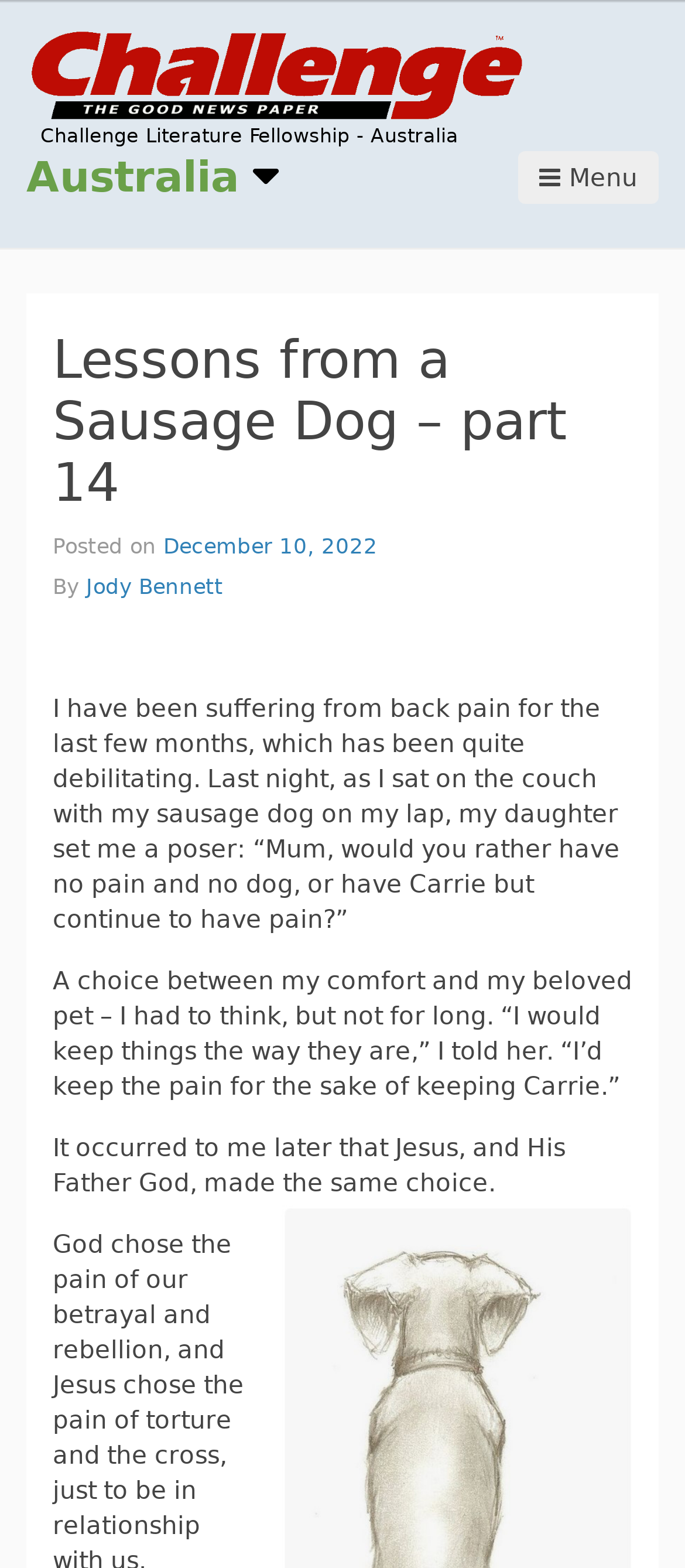What is the date of this article?
Answer with a single word or phrase by referring to the visual content.

December 10, 2022